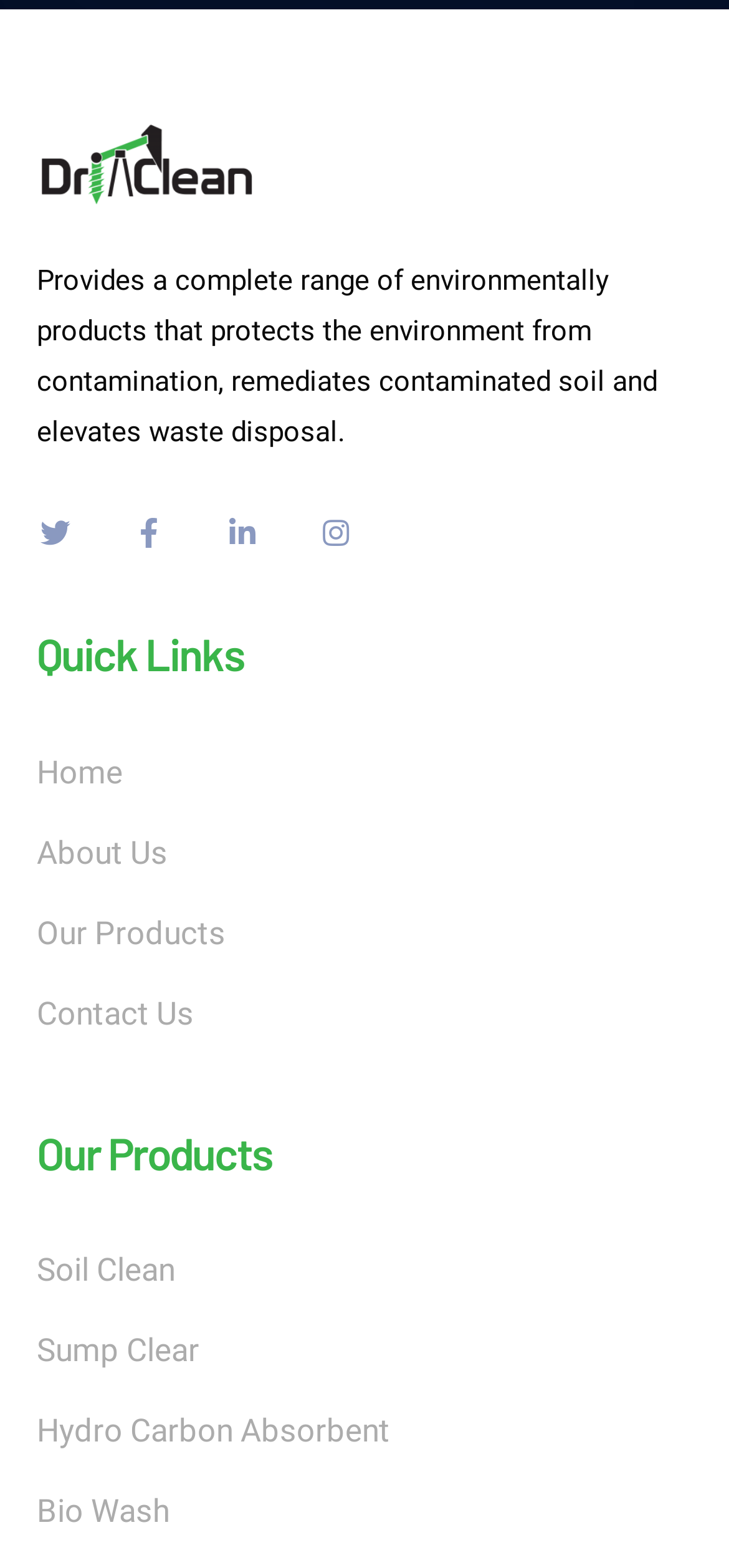Determine the bounding box coordinates of the section I need to click to execute the following instruction: "Learn about Soil Clean". Provide the coordinates as four float numbers between 0 and 1, i.e., [left, top, right, bottom].

[0.05, 0.794, 0.24, 0.829]